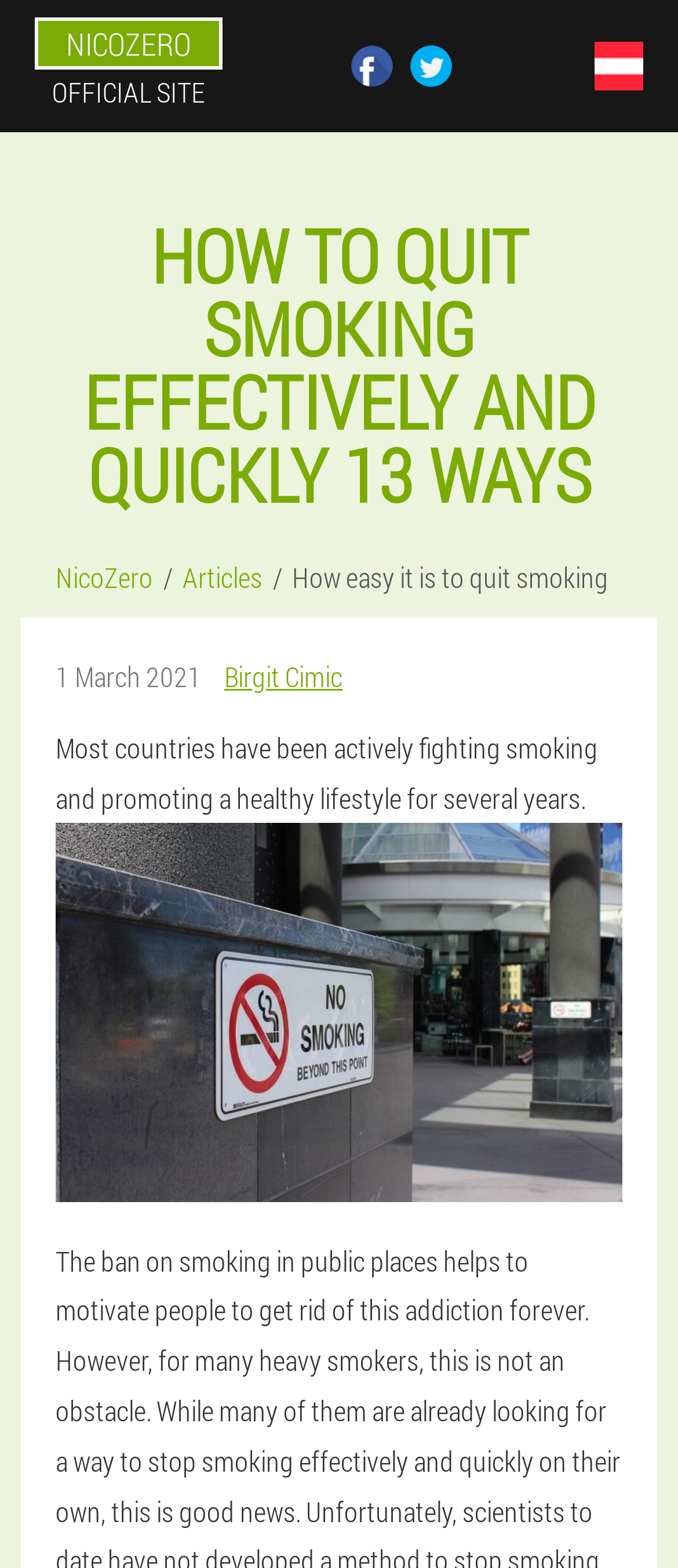Provide your answer to the question using just one word or phrase: What is the author of the article?

Birgit Cimic